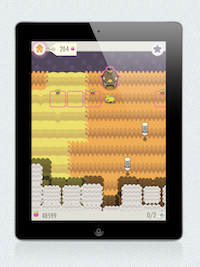Provide your answer in a single word or phrase: 
What type of environment does the game feature?

Colorful landscape